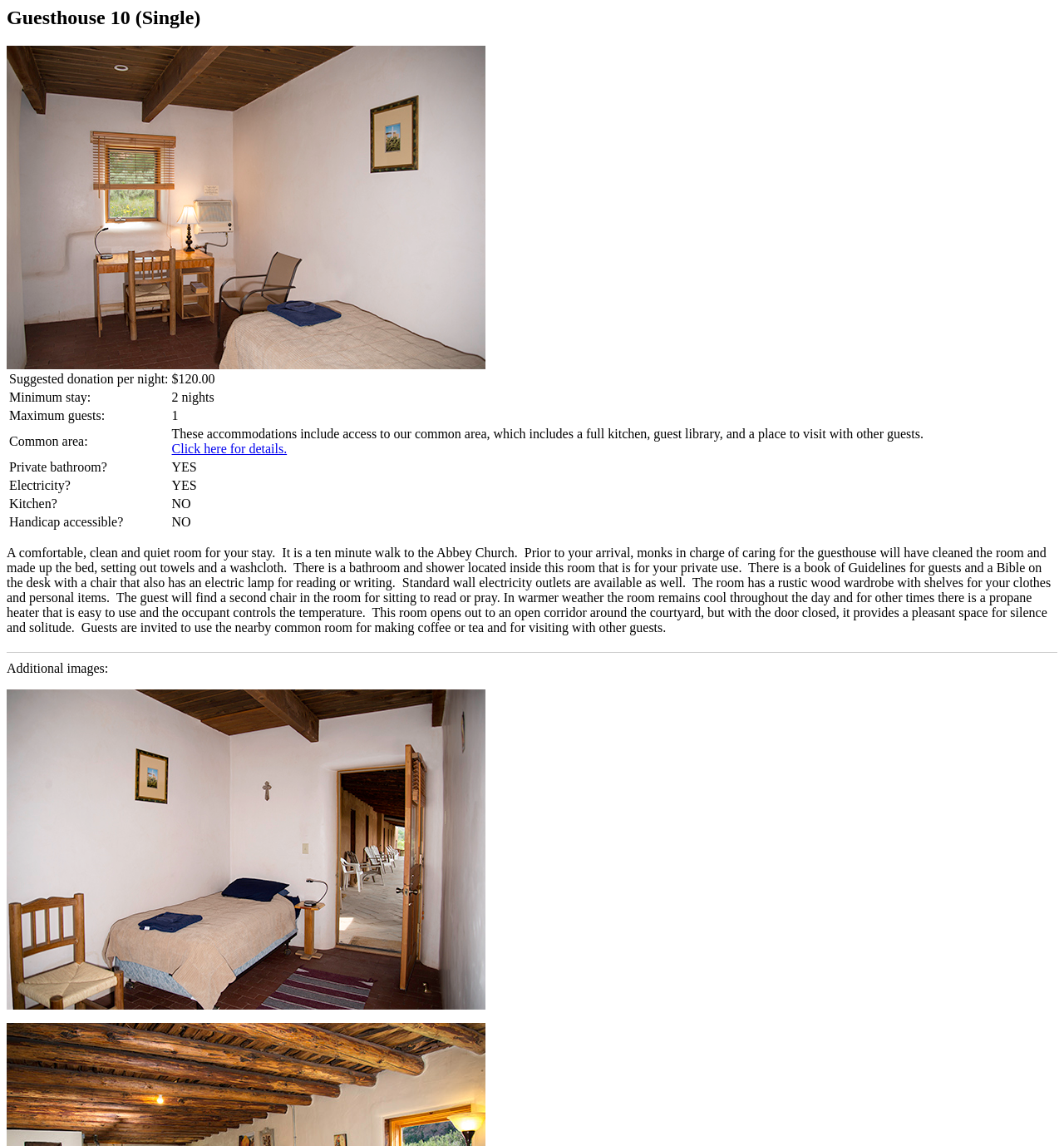What is the suggested donation per night?
Analyze the image and provide a thorough answer to the question.

The suggested donation per night can be found in the table under the 'Suggested donation per night:' column, which is $120.00.